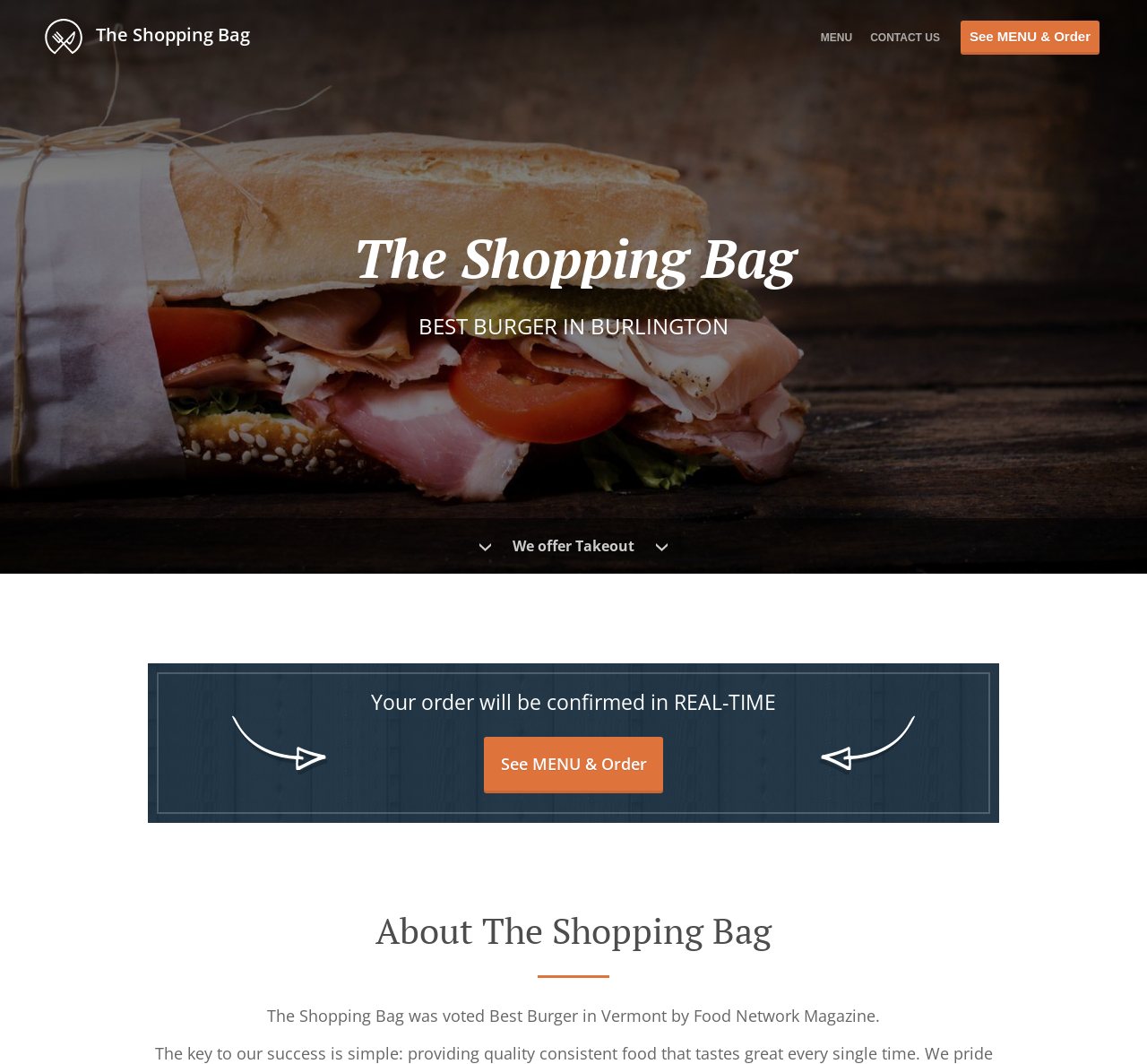Please find the bounding box coordinates in the format (top-left x, top-left y, bottom-right x, bottom-right y) for the given element description. Ensure the coordinates are floating point numbers between 0 and 1. Description: Menu

[0.715, 0.029, 0.743, 0.041]